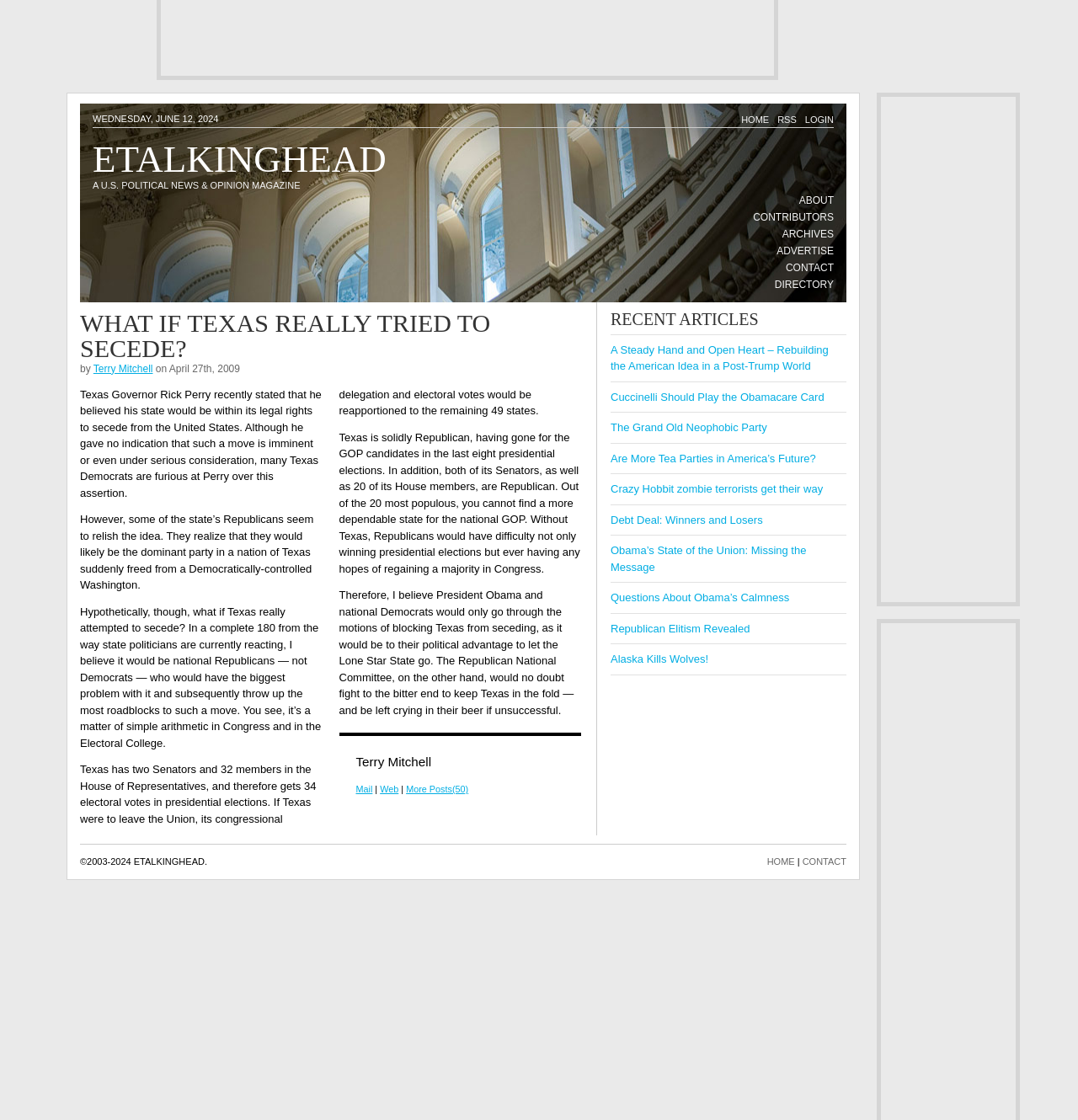Find the bounding box coordinates of the element to click in order to complete this instruction: "Contact the website". The bounding box coordinates must be four float numbers between 0 and 1, denoted as [left, top, right, bottom].

[0.729, 0.232, 0.773, 0.247]